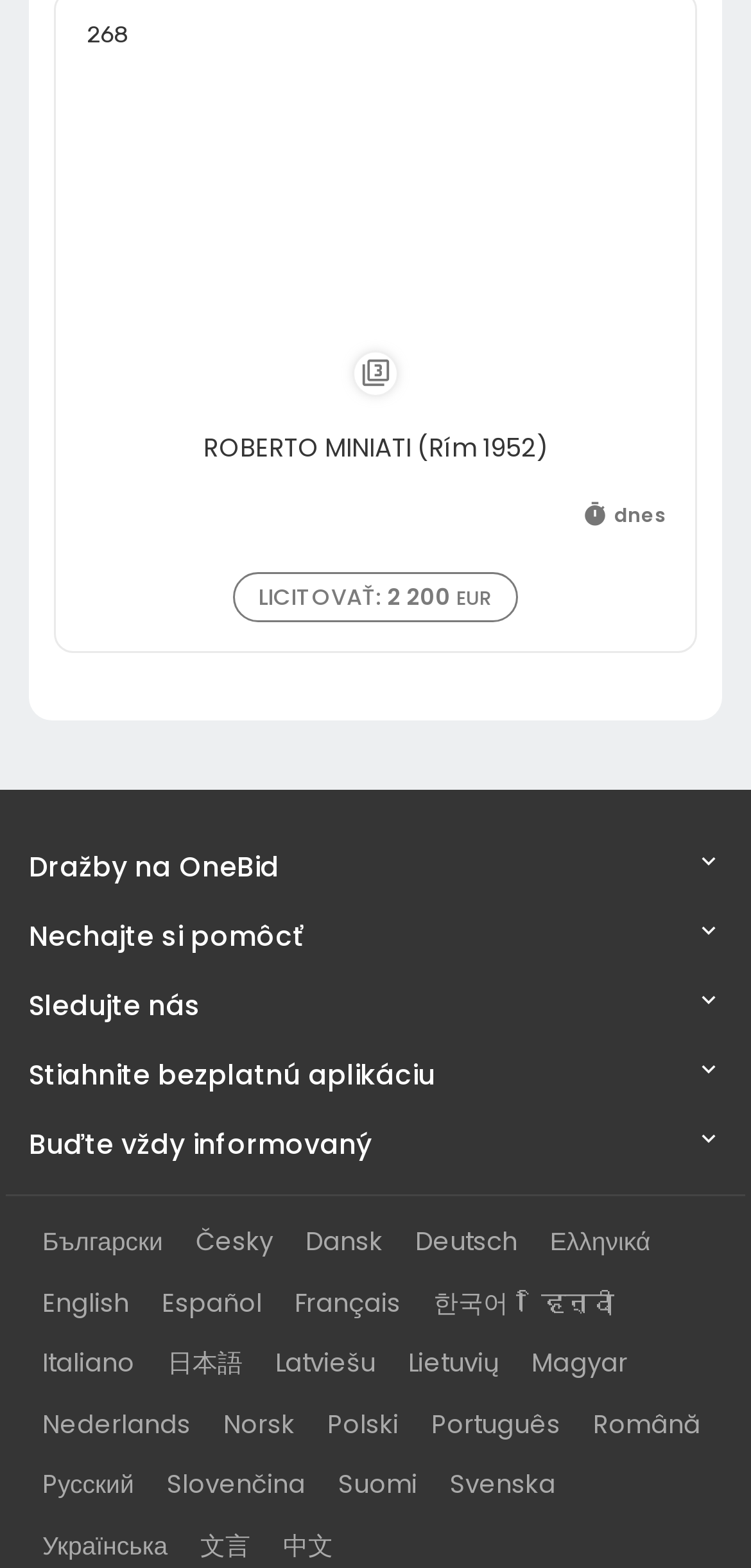Find the bounding box coordinates of the clickable region needed to perform the following instruction: "Change language to English". The coordinates should be provided as four float numbers between 0 and 1, i.e., [left, top, right, bottom].

[0.038, 0.814, 0.19, 0.848]